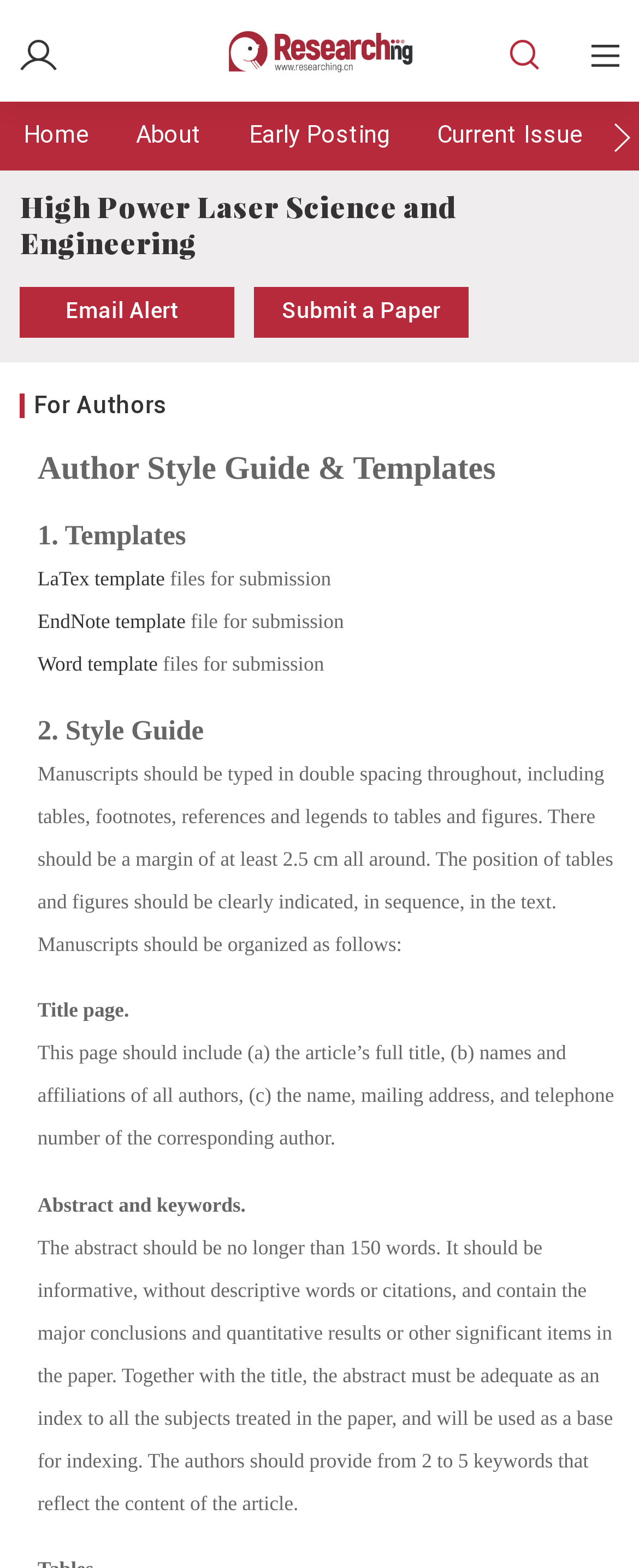What is the name of the journal?
Please look at the screenshot and answer using one word or phrase.

High Power Laser Science and Engineering